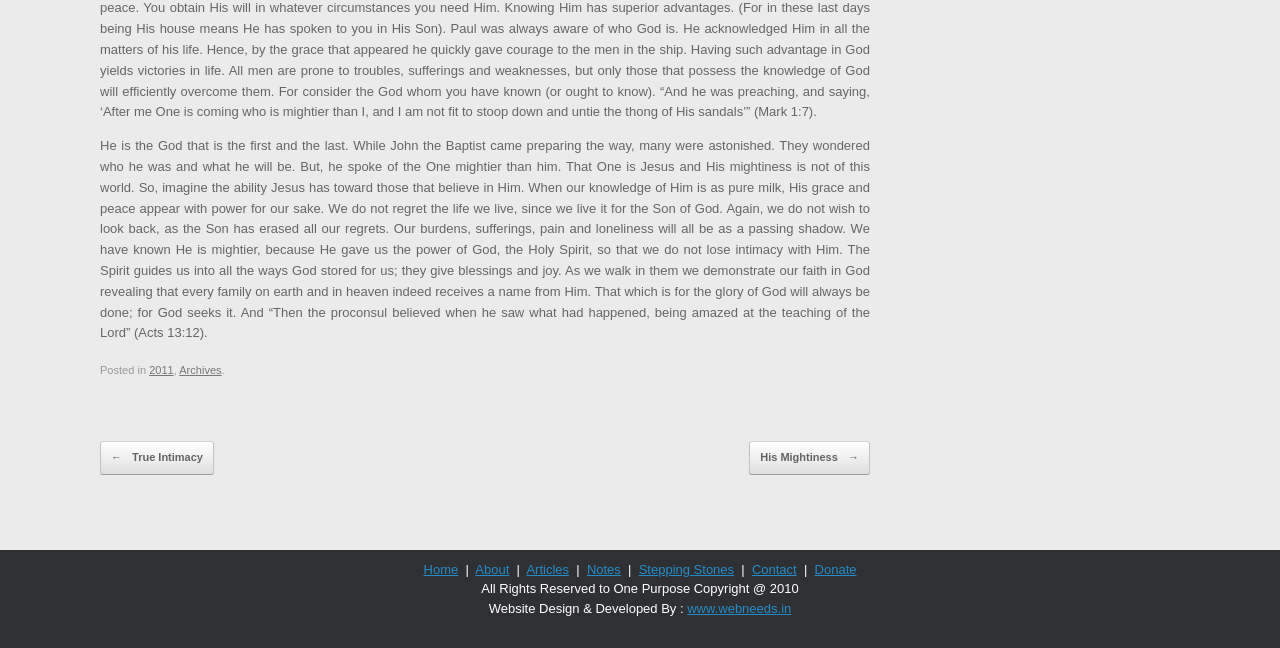Please find the bounding box coordinates of the clickable region needed to complete the following instruction: "Click on the 'Home' link". The bounding box coordinates must consist of four float numbers between 0 and 1, i.e., [left, top, right, bottom].

[0.331, 0.867, 0.358, 0.89]